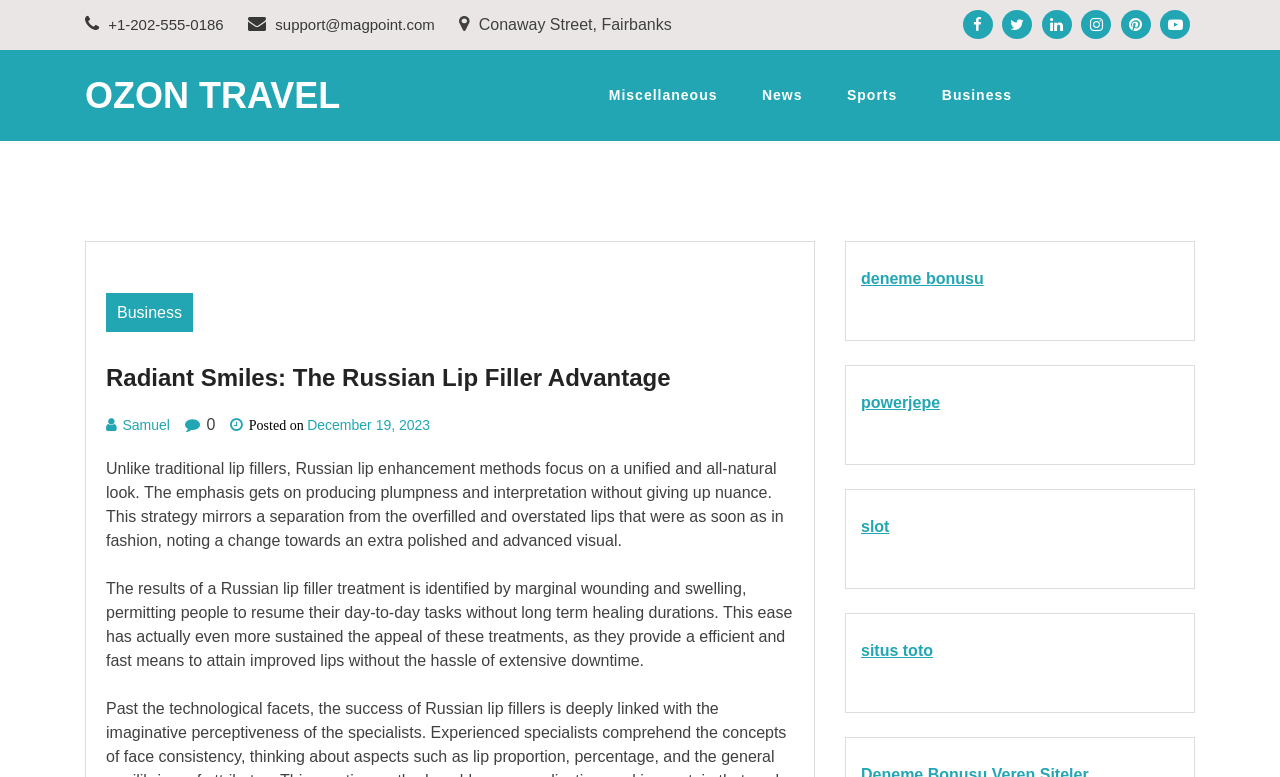What is the main topic of the webpage?
Using the picture, provide a one-word or short phrase answer.

Russian Lip Filler